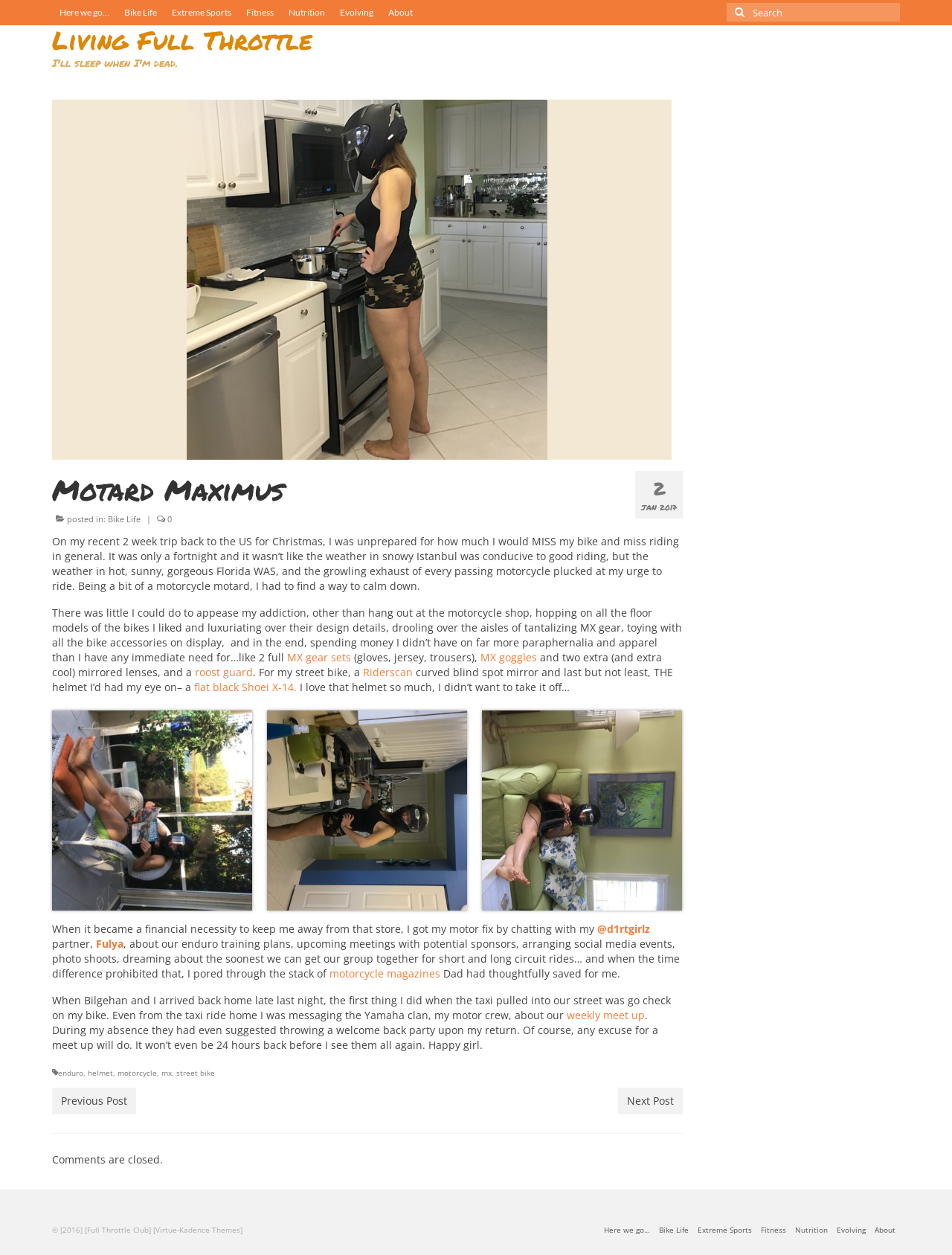Please determine the bounding box coordinates of the element to click on in order to accomplish the following task: "Check the 'Comments are closed' section". Ensure the coordinates are four float numbers ranging from 0 to 1, i.e., [left, top, right, bottom].

[0.055, 0.918, 0.171, 0.93]